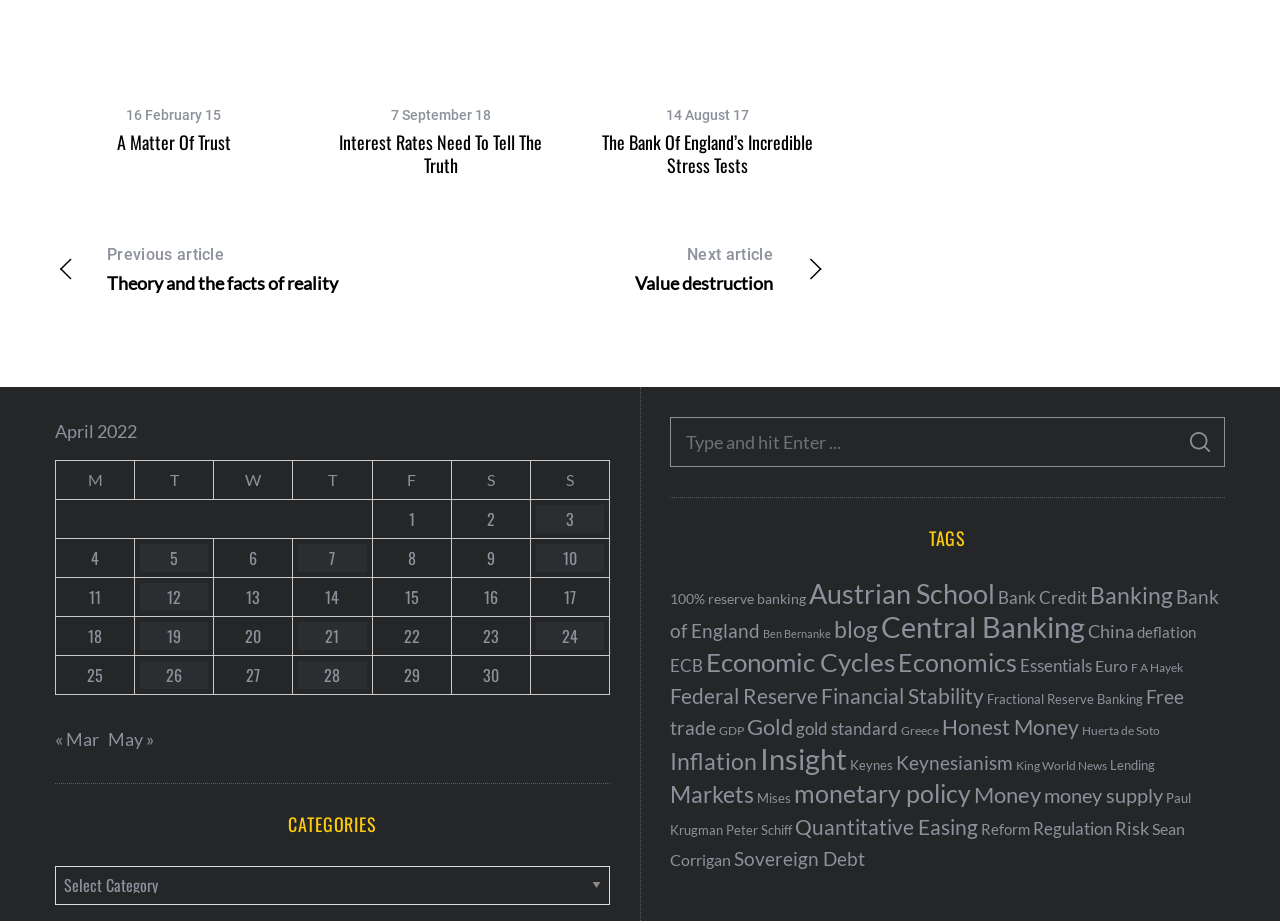How many articles are listed on this page?
Please elaborate on the answer to the question with detailed information.

I counted the number of article headings on the page, which are 'A Matter Of Trust', 'Interest Rates Need To Tell The Truth', 'The Bank Of England’s Incredible Stress Tests', and 6 more articles listed in the table with dates.